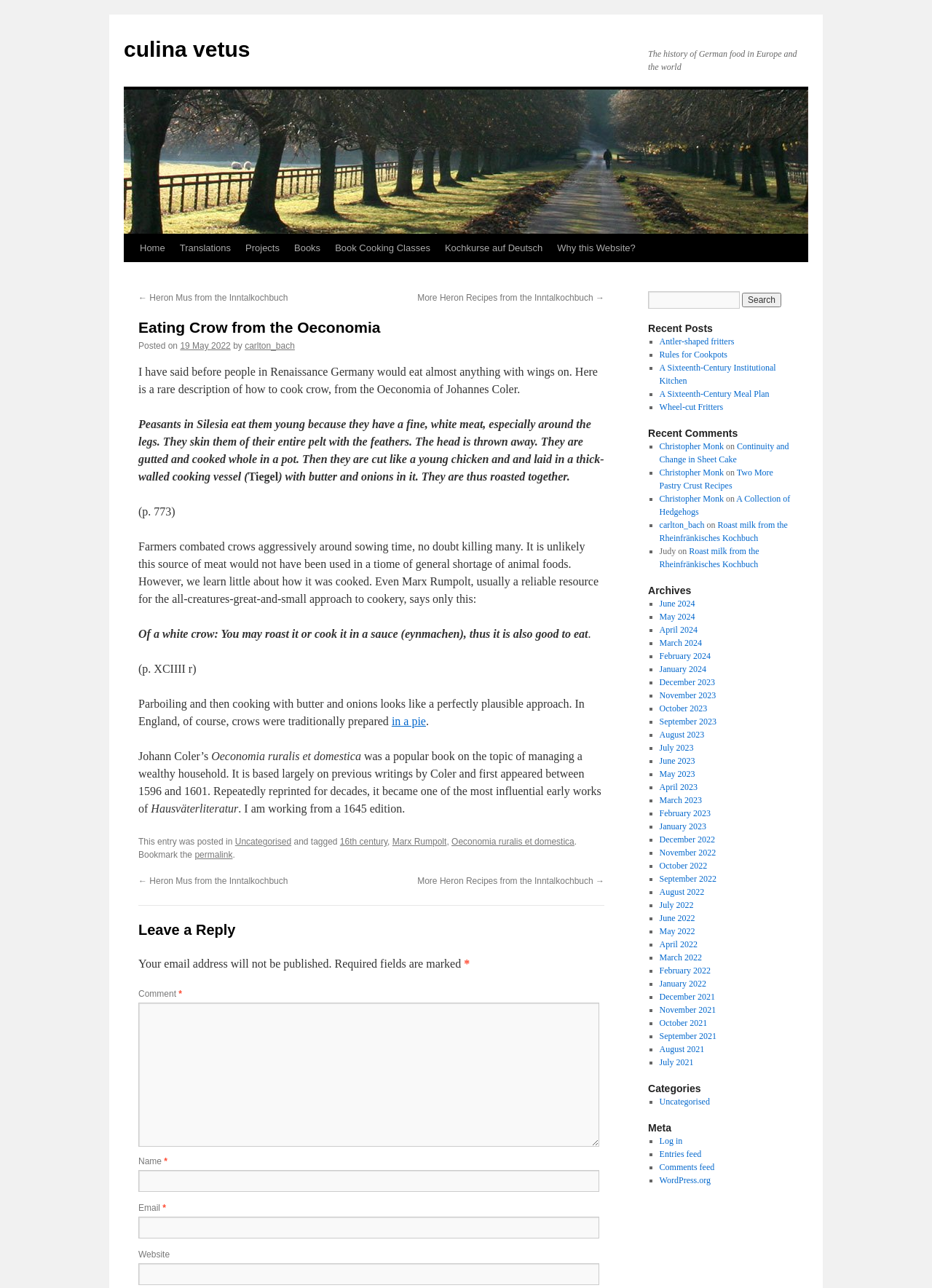Please provide a one-word or phrase answer to the question: 
What is the category of the post?

Uncategorised